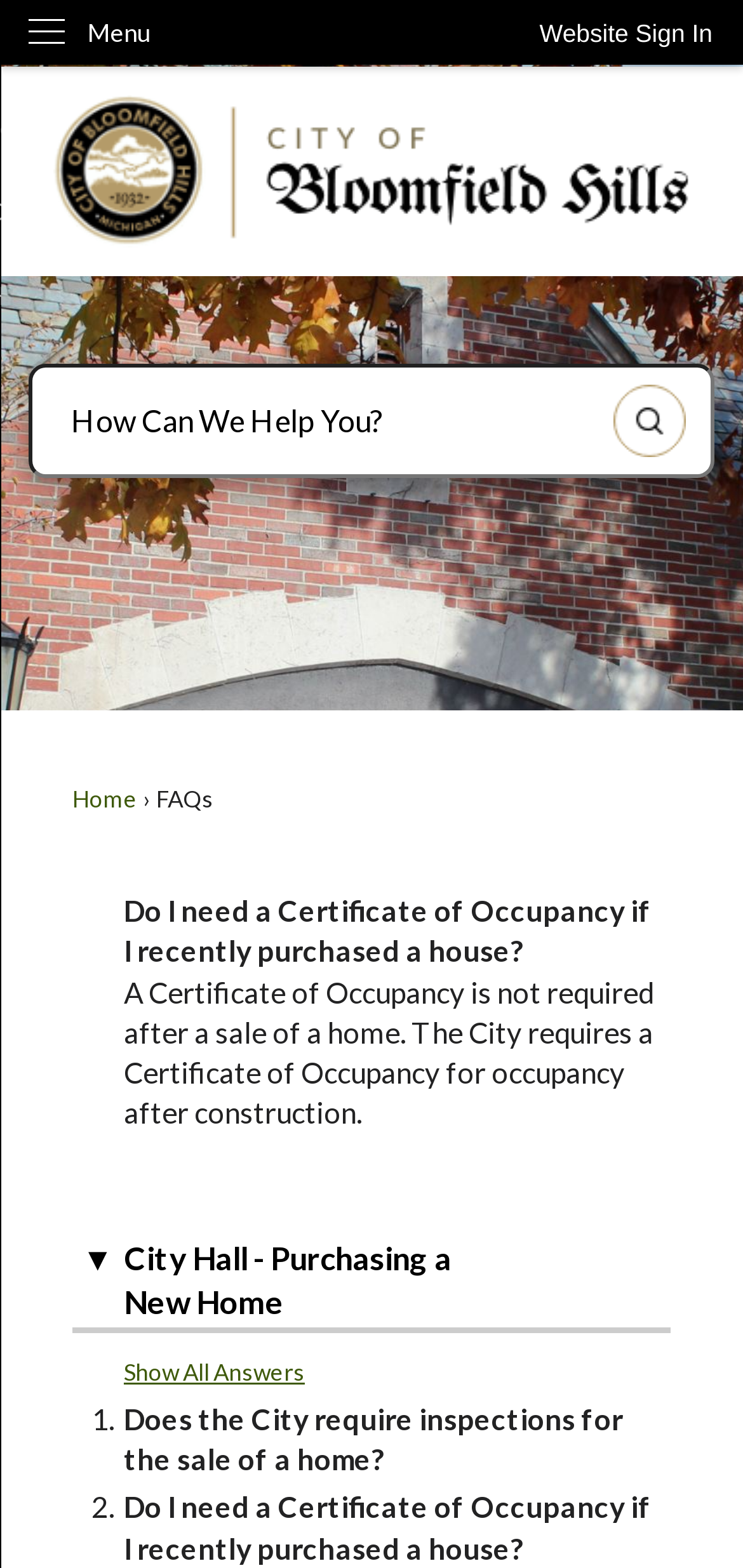What is the purpose of the button with the text 'Go to Site Search'?
Please provide a comprehensive answer based on the contents of the image.

The button with the text 'Go to Site Search' is located within the search region with a bounding box coordinate of [0.825, 0.245, 0.923, 0.291] and is used to initiate a search query on the website.